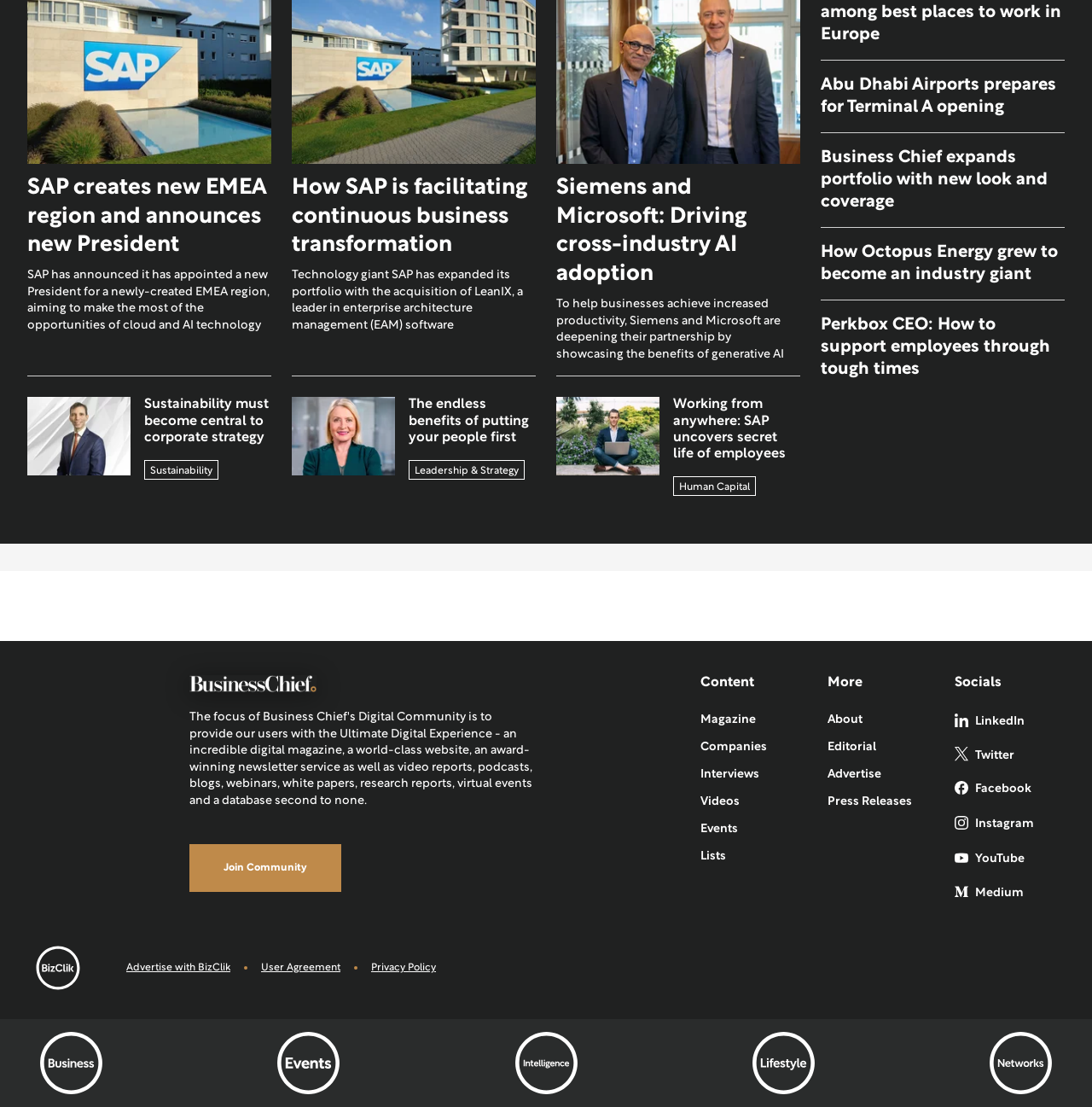What is the type of software acquired by SAP?
Examine the image and give a concise answer in one word or a short phrase.

EAM